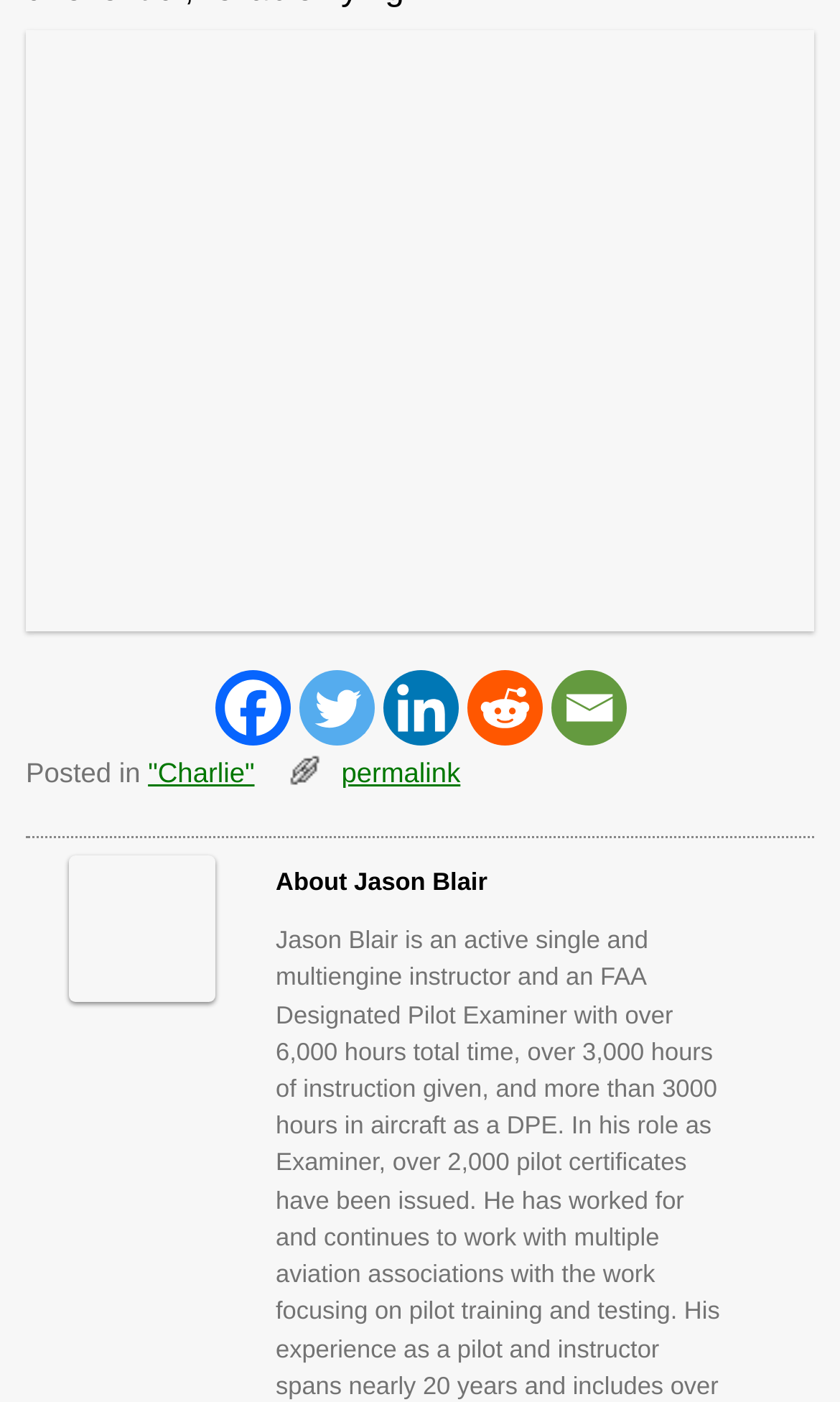Respond with a single word or phrase to the following question: What is the topic of the main heading?

About Jason Blair